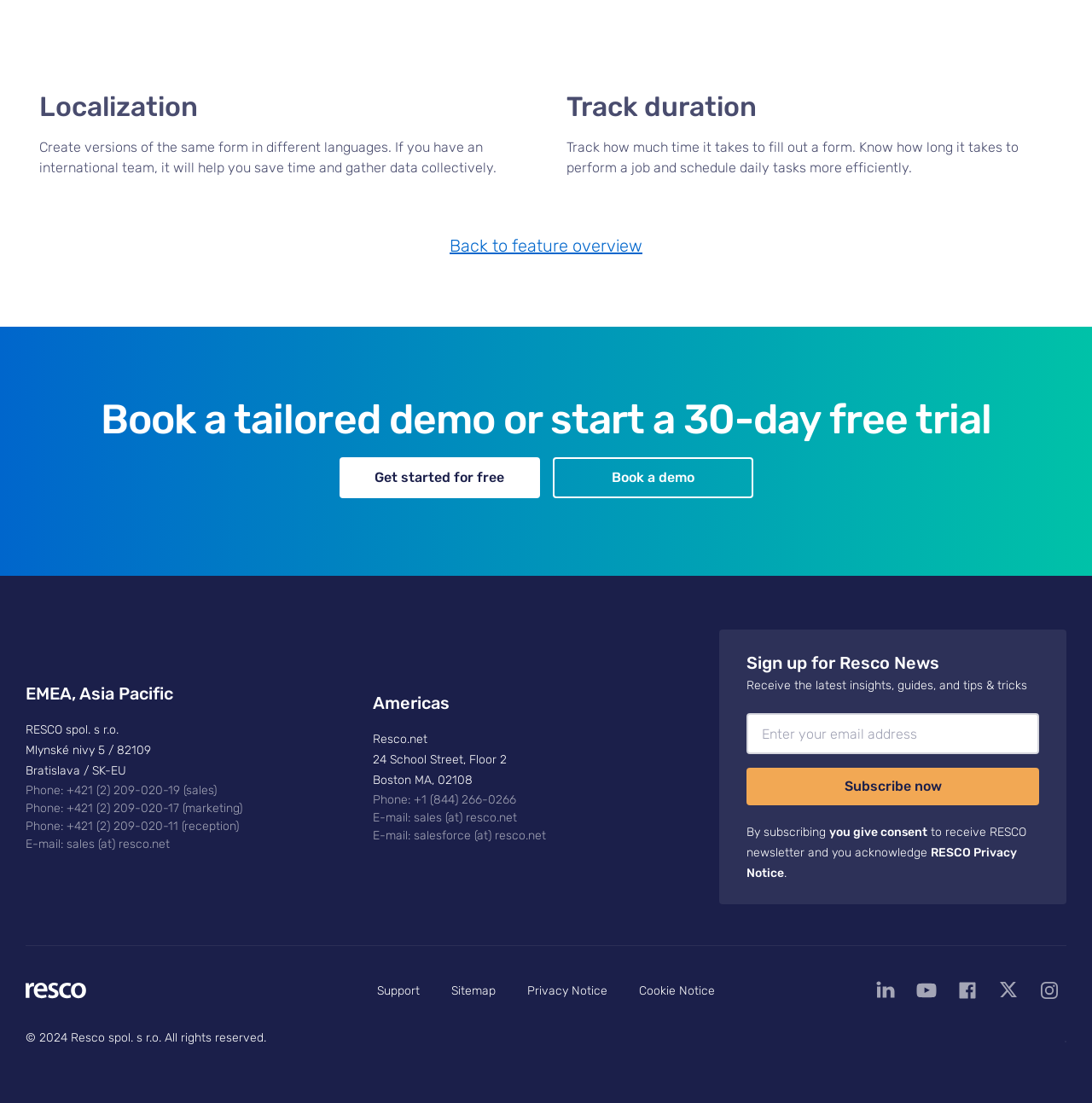Please identify the bounding box coordinates of the region to click in order to complete the task: "Subscribe to Resco News". The coordinates must be four float numbers between 0 and 1, specified as [left, top, right, bottom].

[0.684, 0.696, 0.952, 0.73]